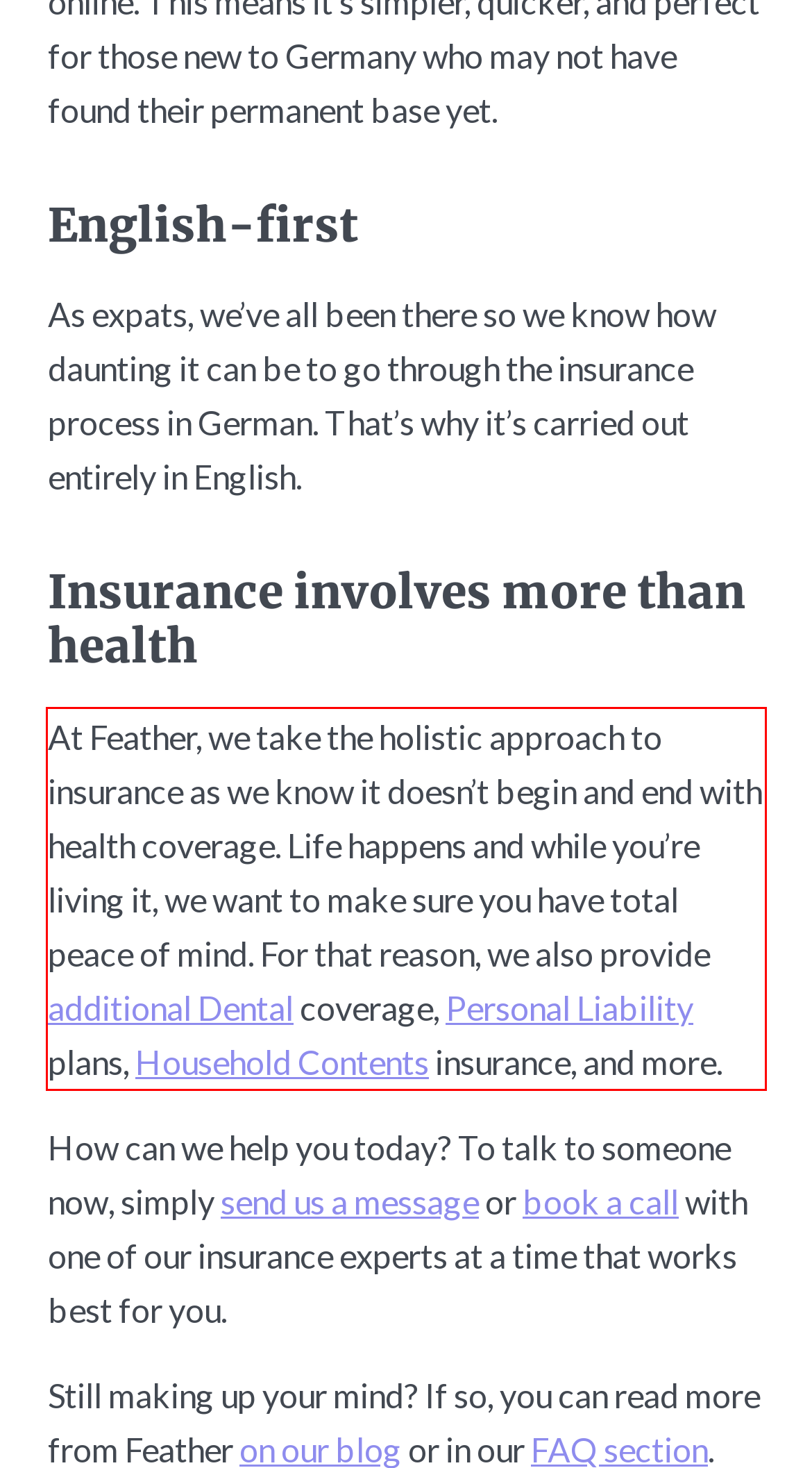Examine the webpage screenshot and use OCR to recognize and output the text within the red bounding box.

At Feather, we take the holistic approach to insurance as we know it doesn’t begin and end with health coverage. Life happens and while you’re living it, we want to make sure you have total peace of mind. For that reason, we also provide additional Dental coverage, Personal Liability plans, Household Contents insurance, and more.